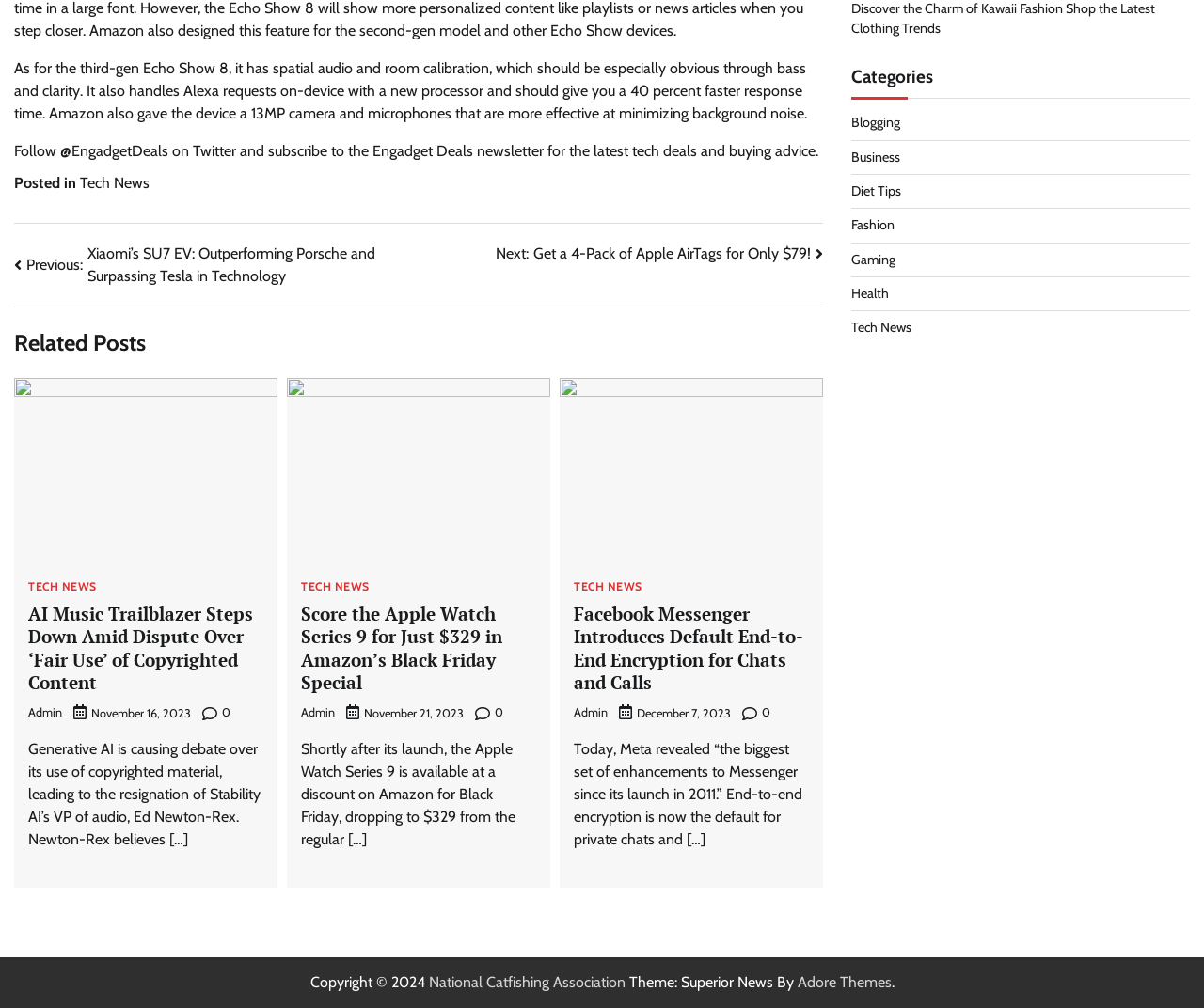Please provide the bounding box coordinates in the format (top-left x, top-left y, bottom-right x, bottom-right y). Remember, all values are floating point numbers between 0 and 1. What is the bounding box coordinate of the region described as: Gaming

[0.707, 0.249, 0.744, 0.265]